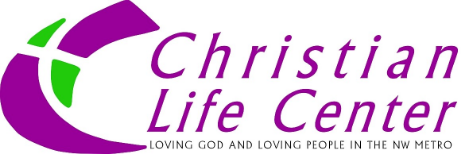Provide a thorough description of the image, including all visible elements.

This image features the logo of the Christian Life Center, a church dedicated to the mission of loving God and loving people in the Northwest Metro area. The design incorporates a modern and vibrant aesthetic, prominently displaying the name "Christian Life Center" in bold, purple letters. Accompanying the church's name is a tagline that emphasizes their community-focused mission, reinforcing their commitment to service and outreach. The logo includes a stylized graphic element that adds a visually appealing touch, symbolizing unity and togetherness within the church community.